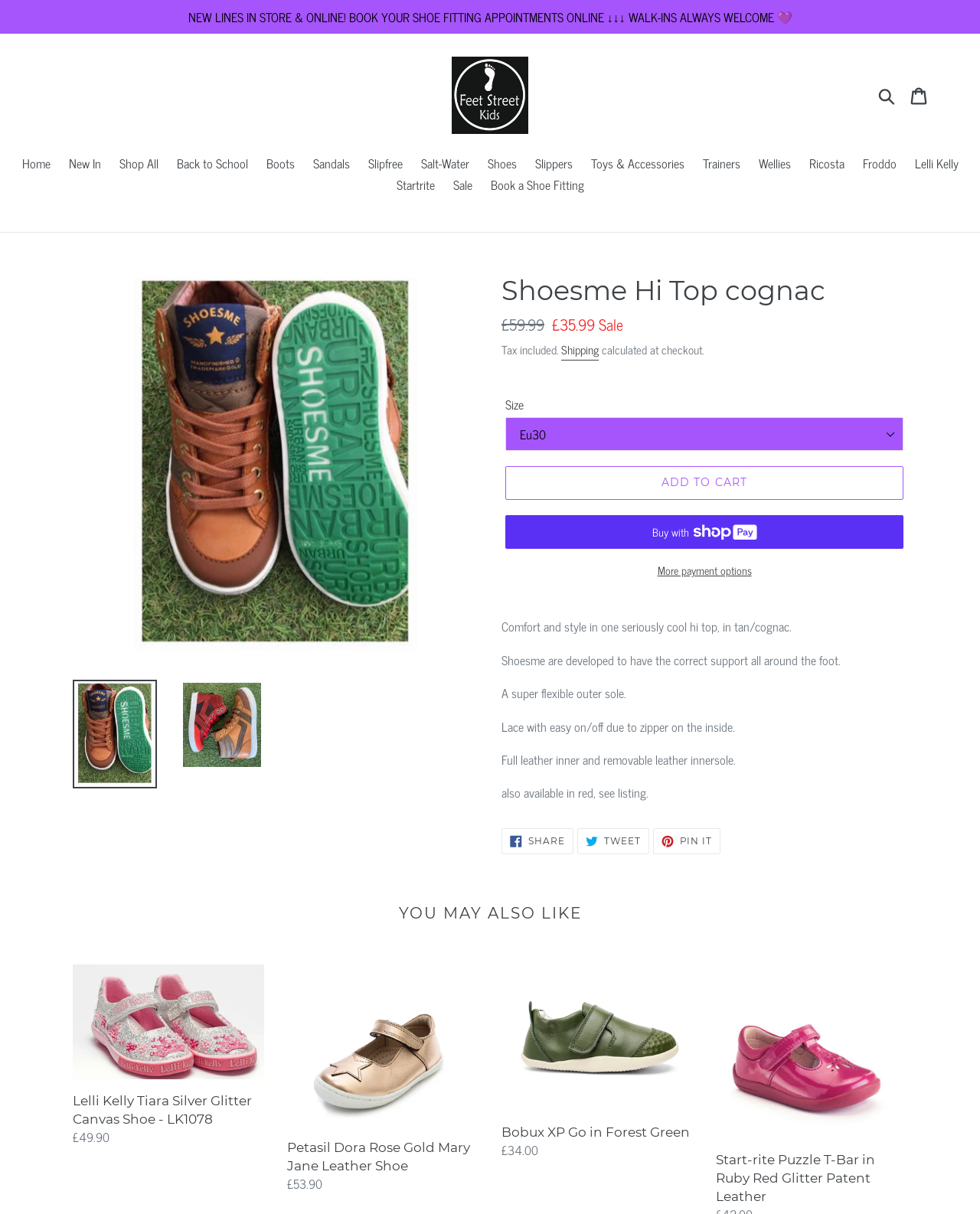What is the name of the shoe?
Using the visual information from the image, give a one-word or short-phrase answer.

Shoesme Hi Top cognac